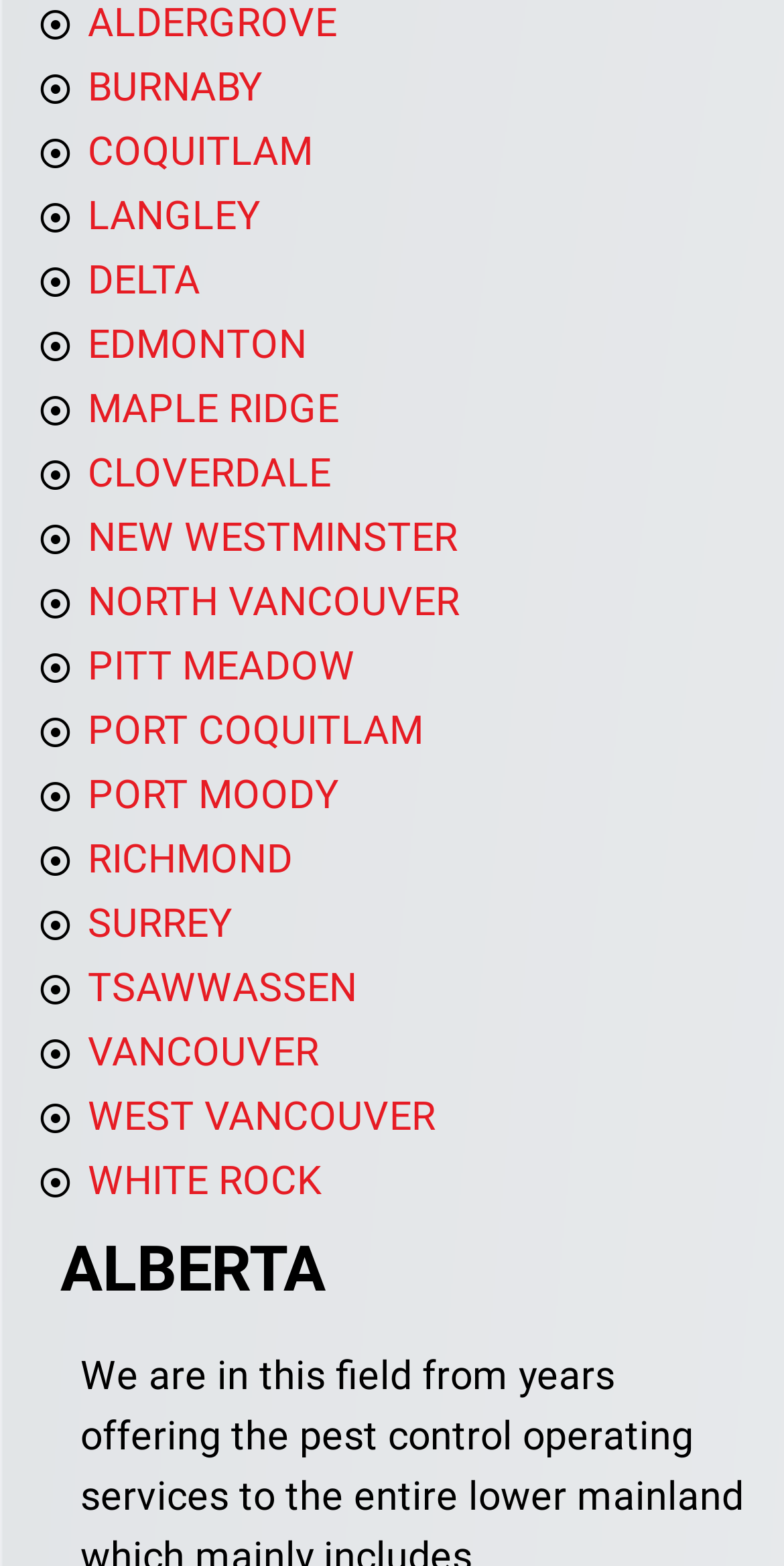Please identify the bounding box coordinates of the element on the webpage that should be clicked to follow this instruction: "click on BURNABY". The bounding box coordinates should be given as four float numbers between 0 and 1, formatted as [left, top, right, bottom].

[0.051, 0.036, 0.335, 0.077]